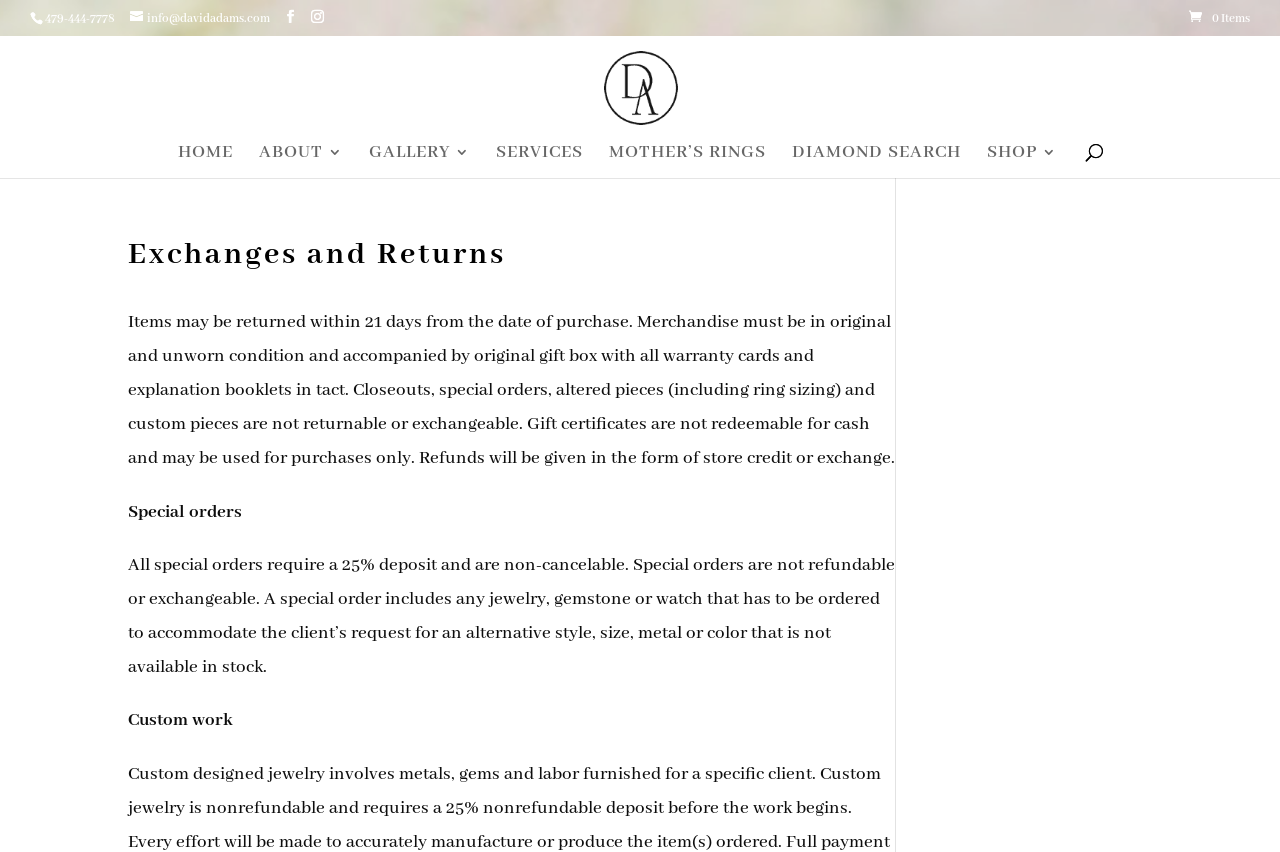Can you look at the image and give a comprehensive answer to the question:
What is the phone number on the top left?

I found the phone number by looking at the top left section of the webpage, where I saw a static text element with the OCR text '479-444-7778'.